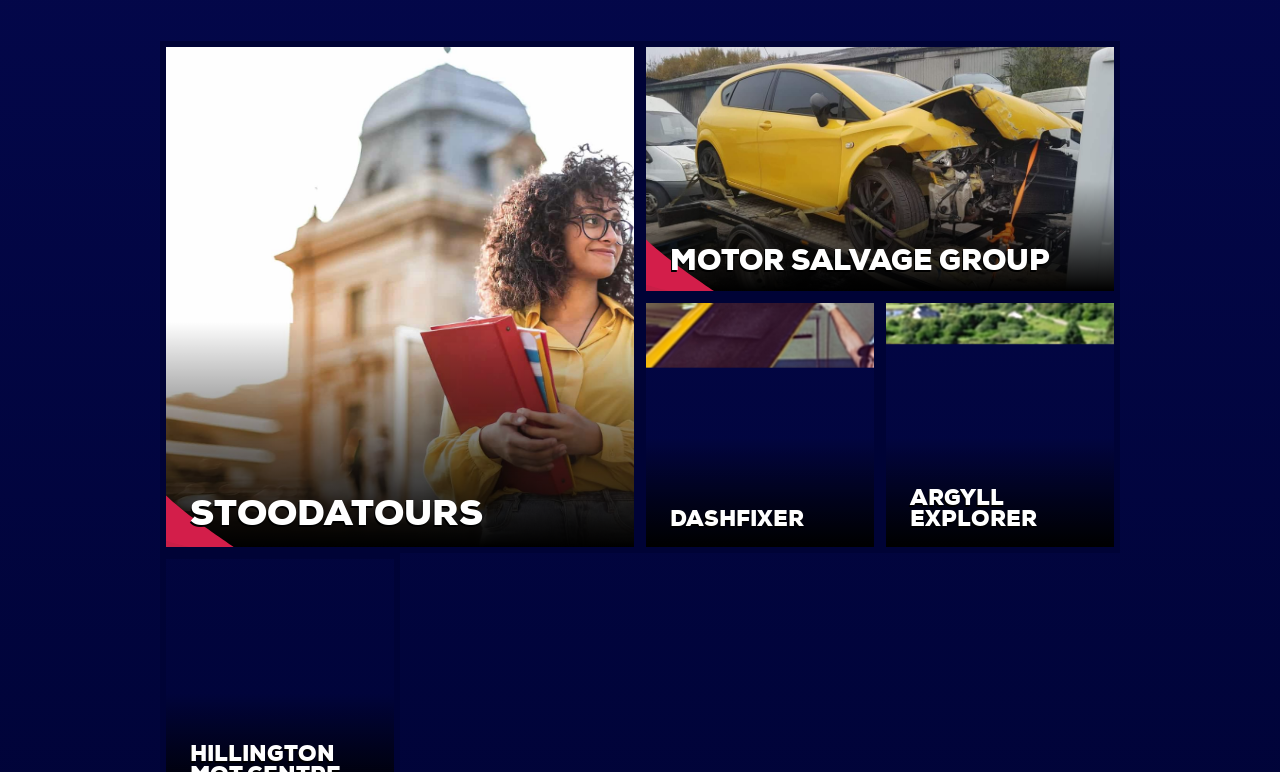Find the bounding box coordinates of the area that needs to be clicked in order to achieve the following instruction: "Check the Table of Contents". The coordinates should be specified as four float numbers between 0 and 1, i.e., [left, top, right, bottom].

None